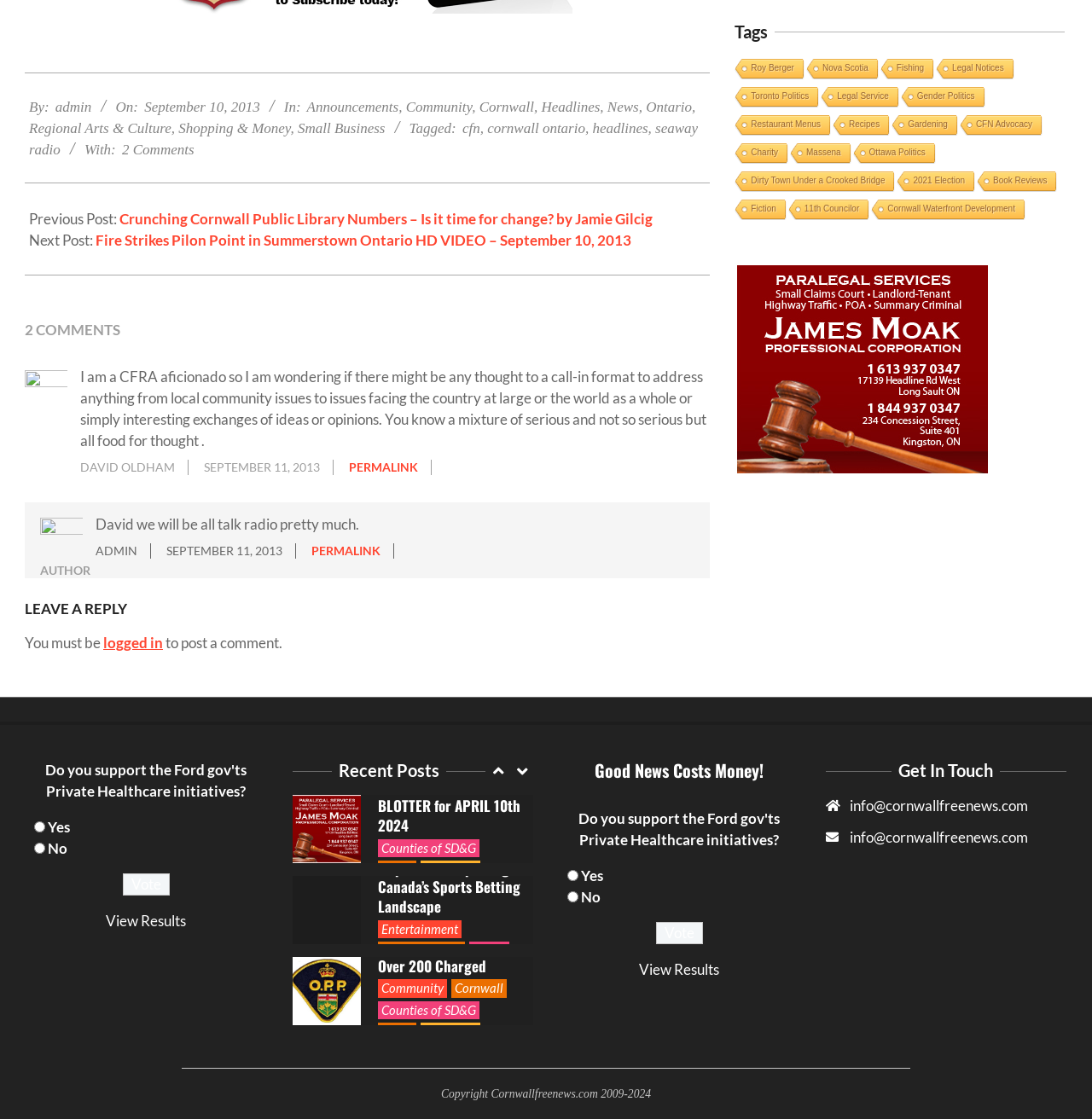Find the bounding box coordinates of the clickable area that will achieve the following instruction: "Click on the '2 Comments' link".

[0.112, 0.126, 0.178, 0.141]